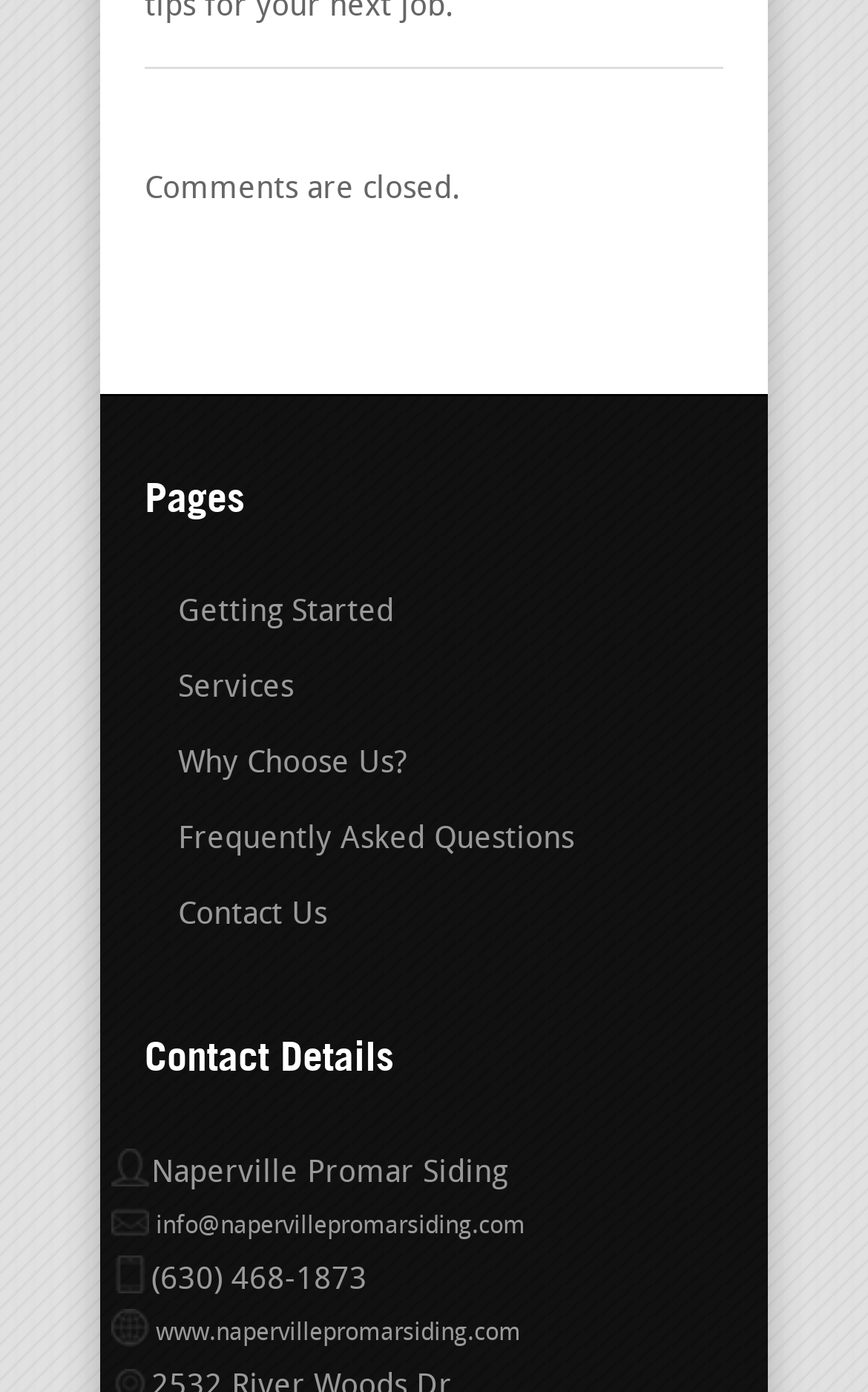What is the company name?
Could you answer the question in a detailed manner, providing as much information as possible?

The company name can be found in the StaticText element with the text 'Naperville Promar Siding' located at [0.174, 0.831, 0.585, 0.855].